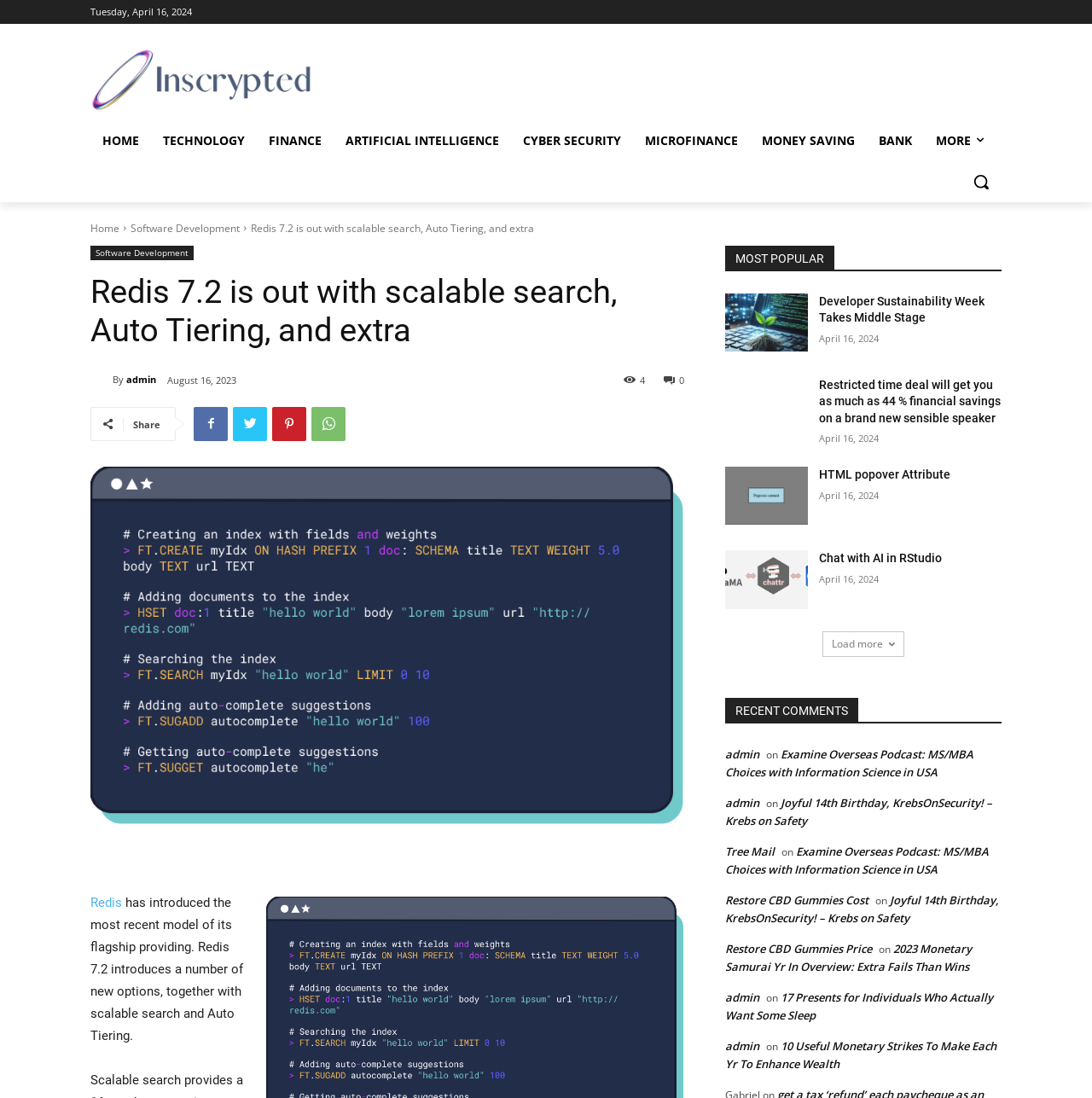Please determine the bounding box coordinates of the element's region to click for the following instruction: "Go to the Q&A page".

None